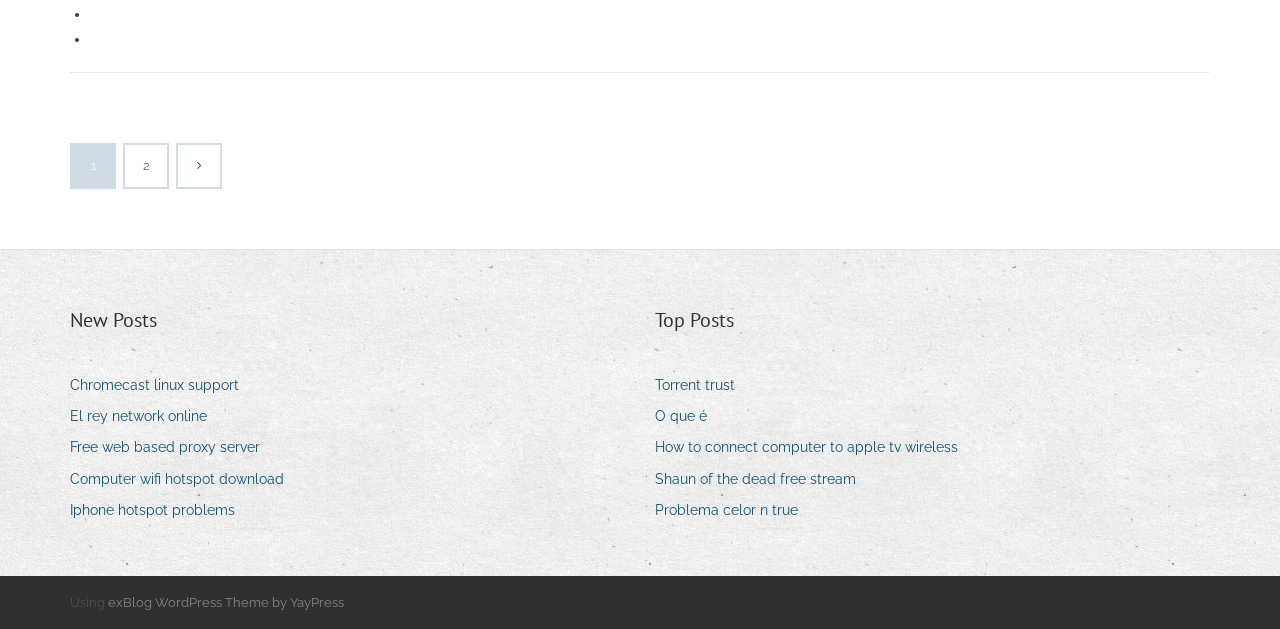Find the bounding box of the UI element described as follows: "El rey network online".

[0.055, 0.641, 0.173, 0.684]